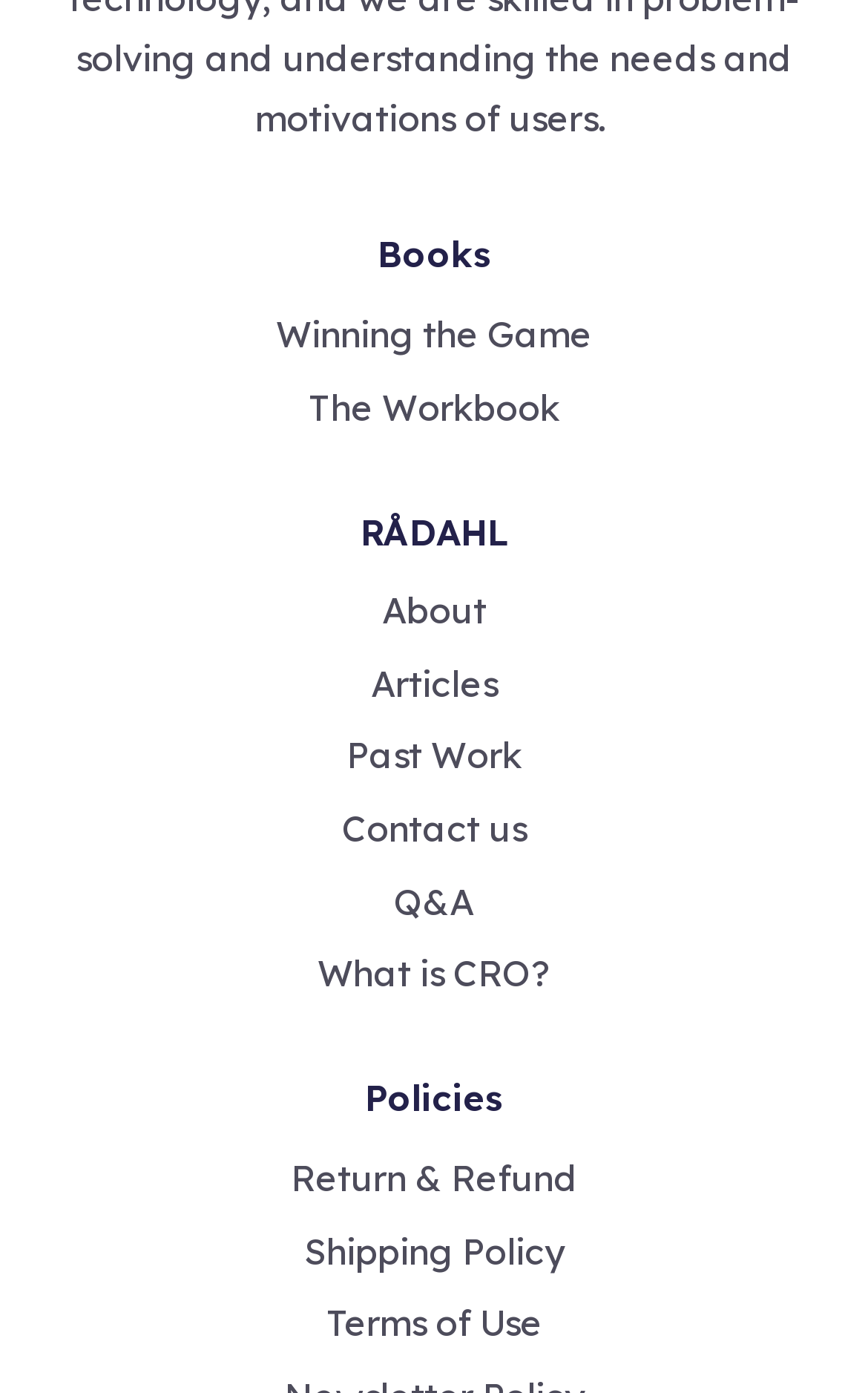Respond concisely with one word or phrase to the following query:
How many links are there in the webpage?

10